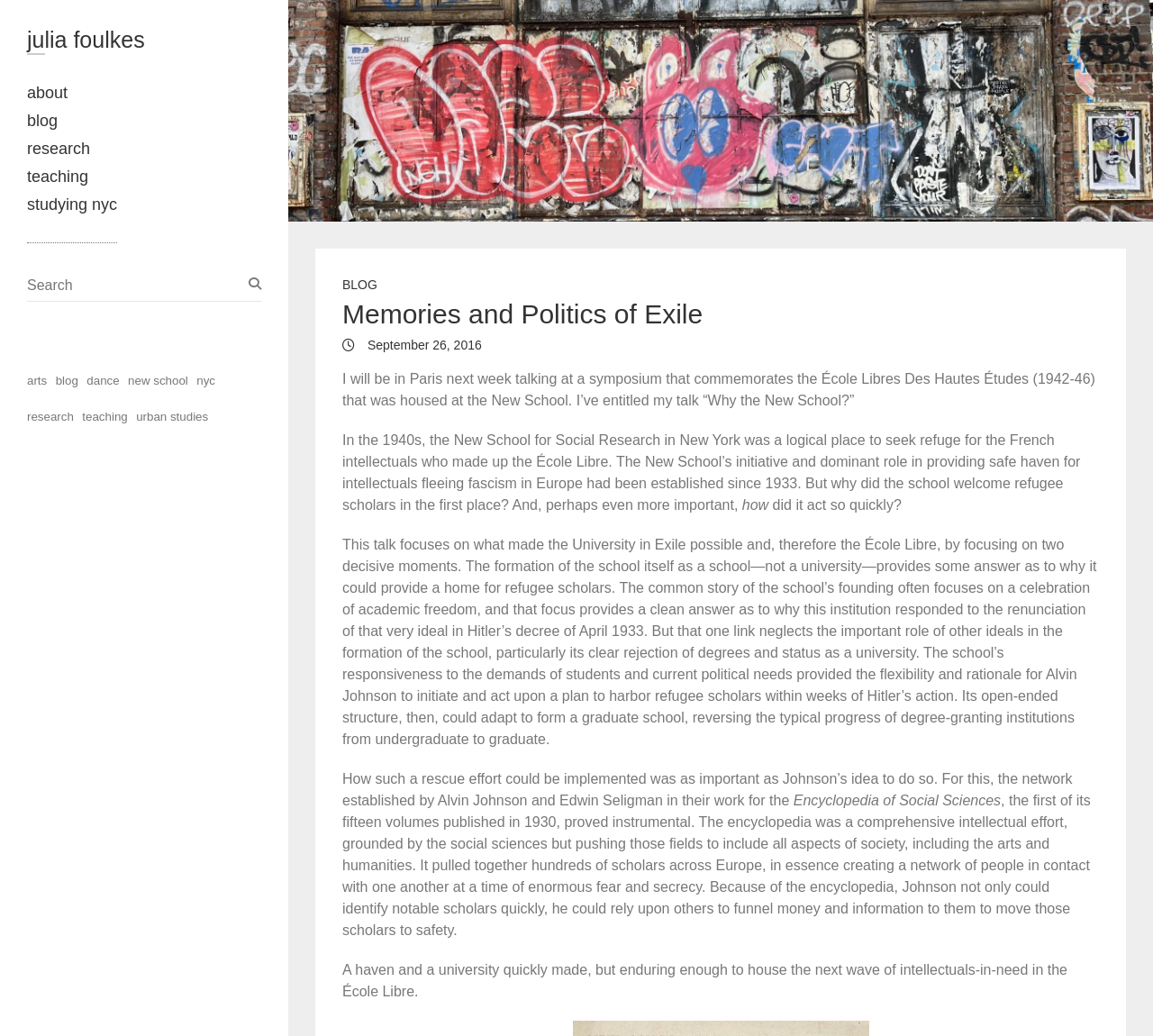Generate a comprehensive description of the contents of the webpage.

The webpage is about Julia Foulkes, with a heading "julia foulkes" at the top left corner. Below it, there are five links: "about", "blog", "research", "teaching", and "studying nyc", arranged horizontally. 

On the right side of the page, there is a large image of Julia Foulkes, taking up most of the width. 

Below the image, there is a header section with a link "BLOG" and a heading "Memories and Politics of Exile". Next to the heading, there is a link with a calendar icon and the text "September 26, 2016". 

The main content of the page is a long text about Julia Foulkes' talk at a symposium, discussing the history of the New School for Social Research in New York and its role in providing a safe haven for intellectuals fleeing fascism in Europe during the 1940s. The text is divided into several paragraphs, with some shorter sentences or phrases broken out into separate lines.

At the bottom left corner of the page, there is a search box with a label "Search" and a list of links to categories, including "Arts", "blog", "Dance", "New School", "NYC", "Research", "Teaching", and "Urban Studies", each with a number of items in parentheses.